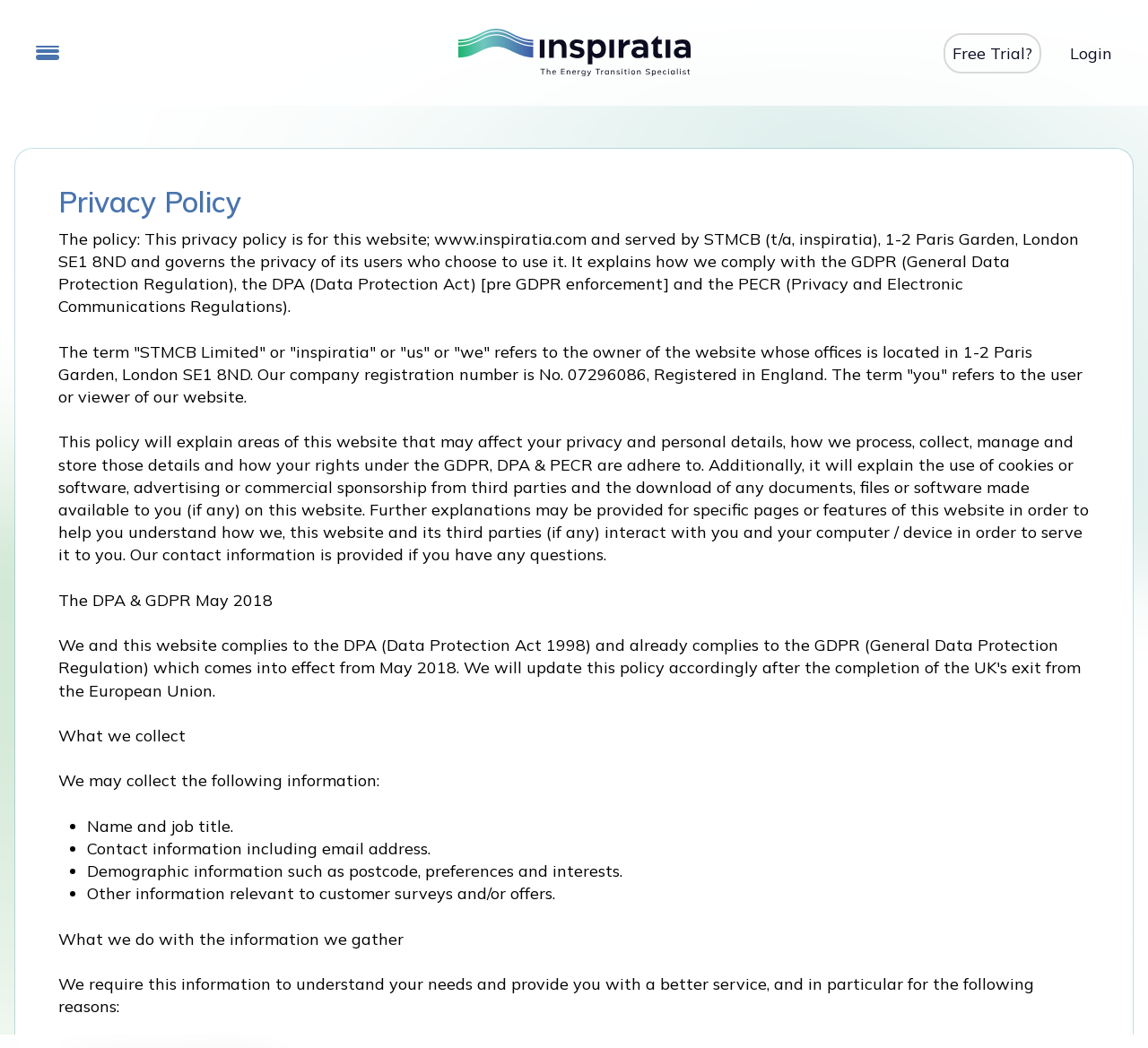Generate a thorough explanation of the webpage's elements.

The webpage appears to be the privacy policy page of the Inspiratia website. At the top, there is a button and a link with an image, followed by a "Free Trial?" link and a "Login" link. Below these elements, there is a heading titled "Privacy Policy" that spans almost the entire width of the page.

The main content of the page is divided into sections, each with a descriptive heading. The first section explains the purpose of the privacy policy, stating that it governs the privacy of users who choose to use the website. The text in this section is quite lengthy and provides detailed information about how the website complies with various regulations, such as the GDPR and DPA.

The next section explains the terms used in the policy, defining what "STMCB Limited" and "inspiratia" refer to, as well as the meaning of "you" in the context of the website. This section is followed by a lengthy passage that explains how the website processes, collects, manages, and stores user details, as well as how it adheres to user rights under various regulations.

Further down the page, there are sections titled "The DPA & GDPR May 2018" and "What we collect", which provide more specific information about the data collected by the website. The "What we collect" section is followed by a list of bullet points, each describing a type of information that may be collected, such as name and job title, contact information, and demographic information.

Finally, there is a section titled "What we do with the information we gather", which explains how the collected information is used to provide a better service to users.